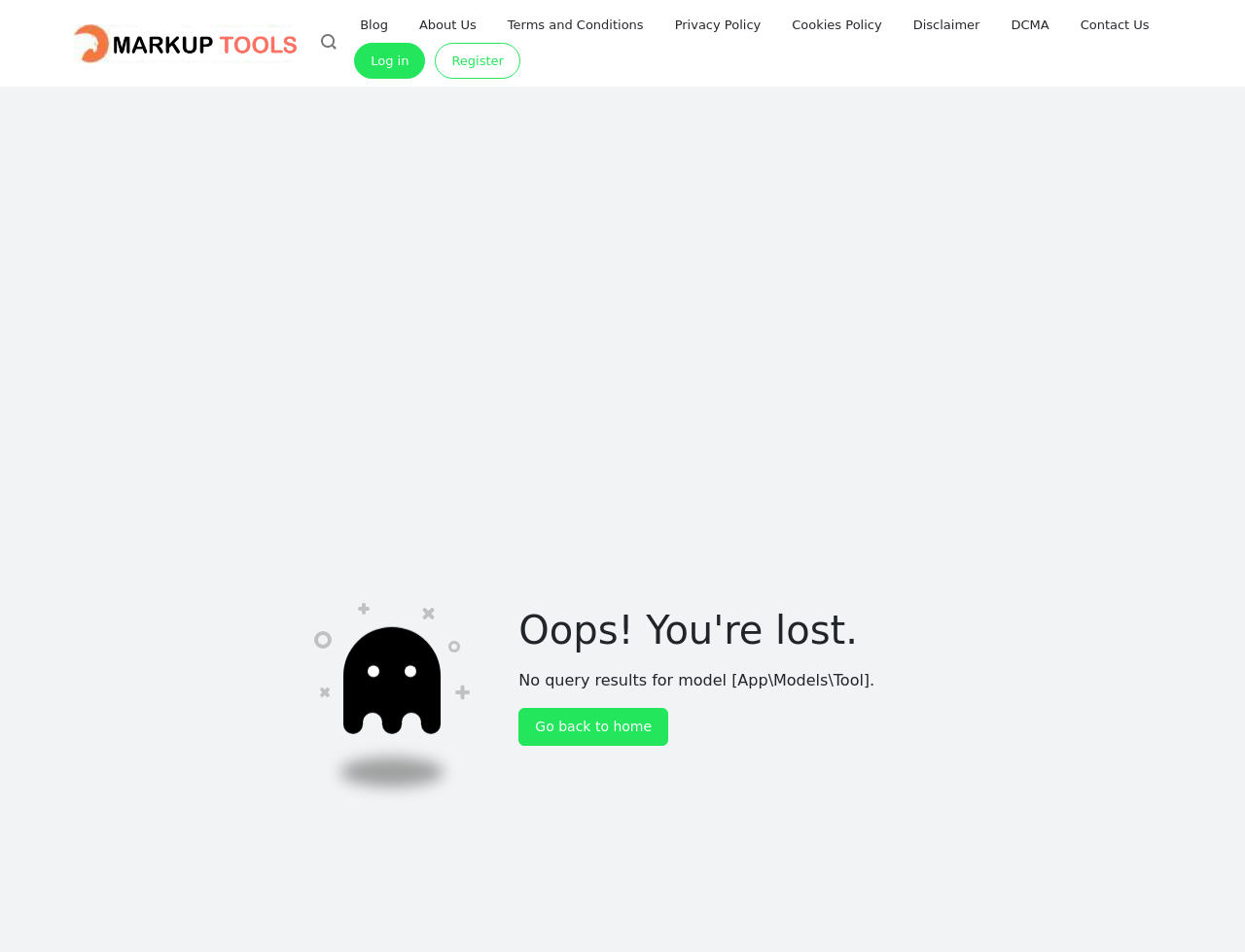Construct a thorough caption encompassing all aspects of the webpage.

The webpage is titled "SEO Markup" and has a prominent link with the same name at the top left, accompanied by a small image. To the right of the title, there is a search button. Below the title, there is a row of links, including "Blog", "About Us", "Terms and Conditions", "Privacy Policy", "Cookies Policy", "Disclaimer", "DCMA", and "Contact Us", which are evenly spaced and aligned horizontally.

In the top right corner, there are two links, "Log in" and "Register", positioned side by side. The main content of the page is a heading that reads "Oops! You're lost." located near the top center of the page. Below the heading, there is a paragraph of text that states "No query results for model [App\\Models\\Tool]." Finally, at the bottom center of the page, there is a link that says "Go back to home".